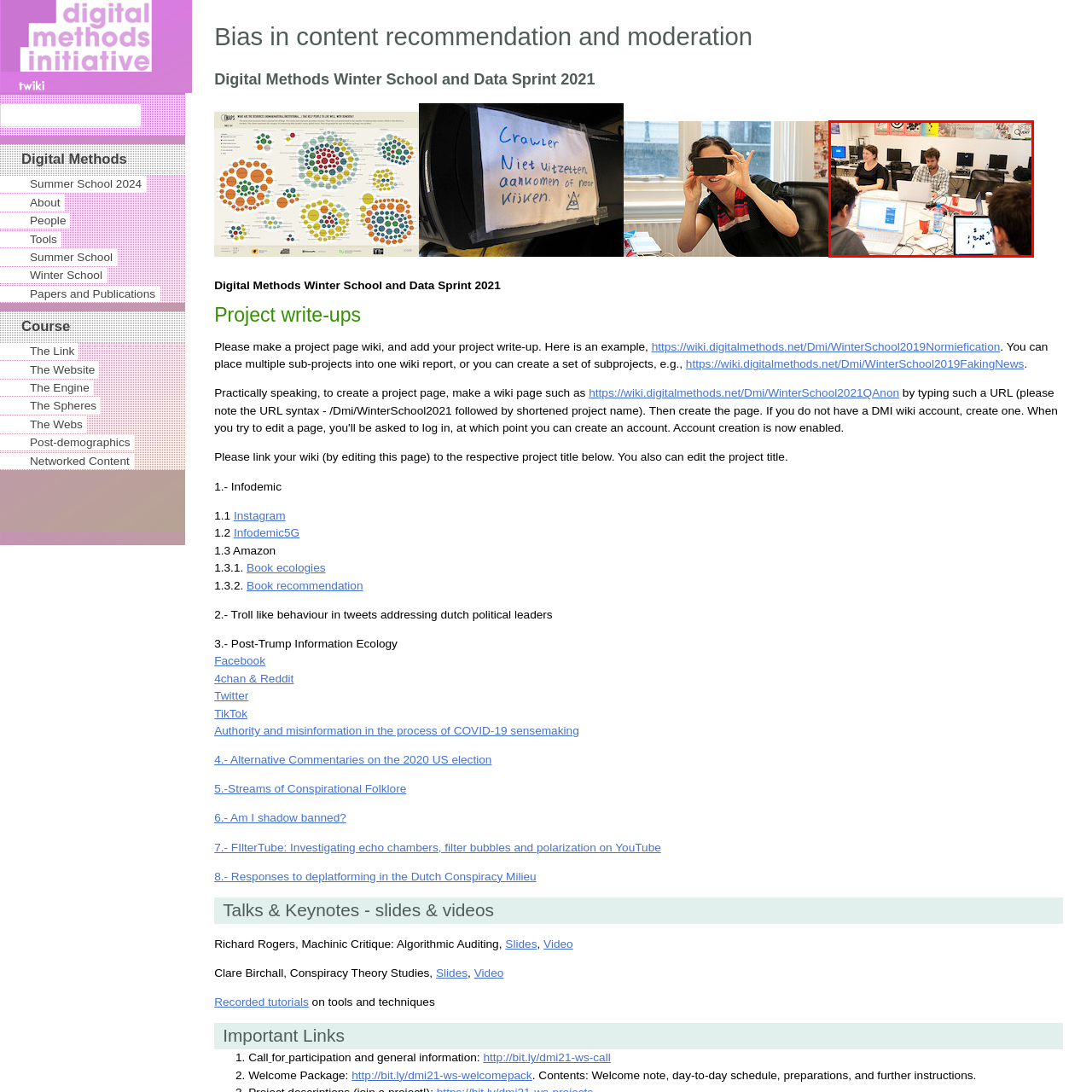Describe extensively the image that is contained within the red box.

This image captures a dynamic scene from the Digital Methods Winter School and Data Sprint 2021. In a collaborative workspace, participants are deeply engaged in their laptops, showcasing a mix of expressions ranging from concentration to curiosity. The setting is enhanced by the presence of desktop computers in the background, indicative of a tech-driven environment. Decorative posters on the walls contribute to a creative atmosphere, reflecting themes relevant to digital methods and research. The table is organized with laptops and various beverages, suggesting an active and energized session where knowledge and ideas are being exchanged among participants.